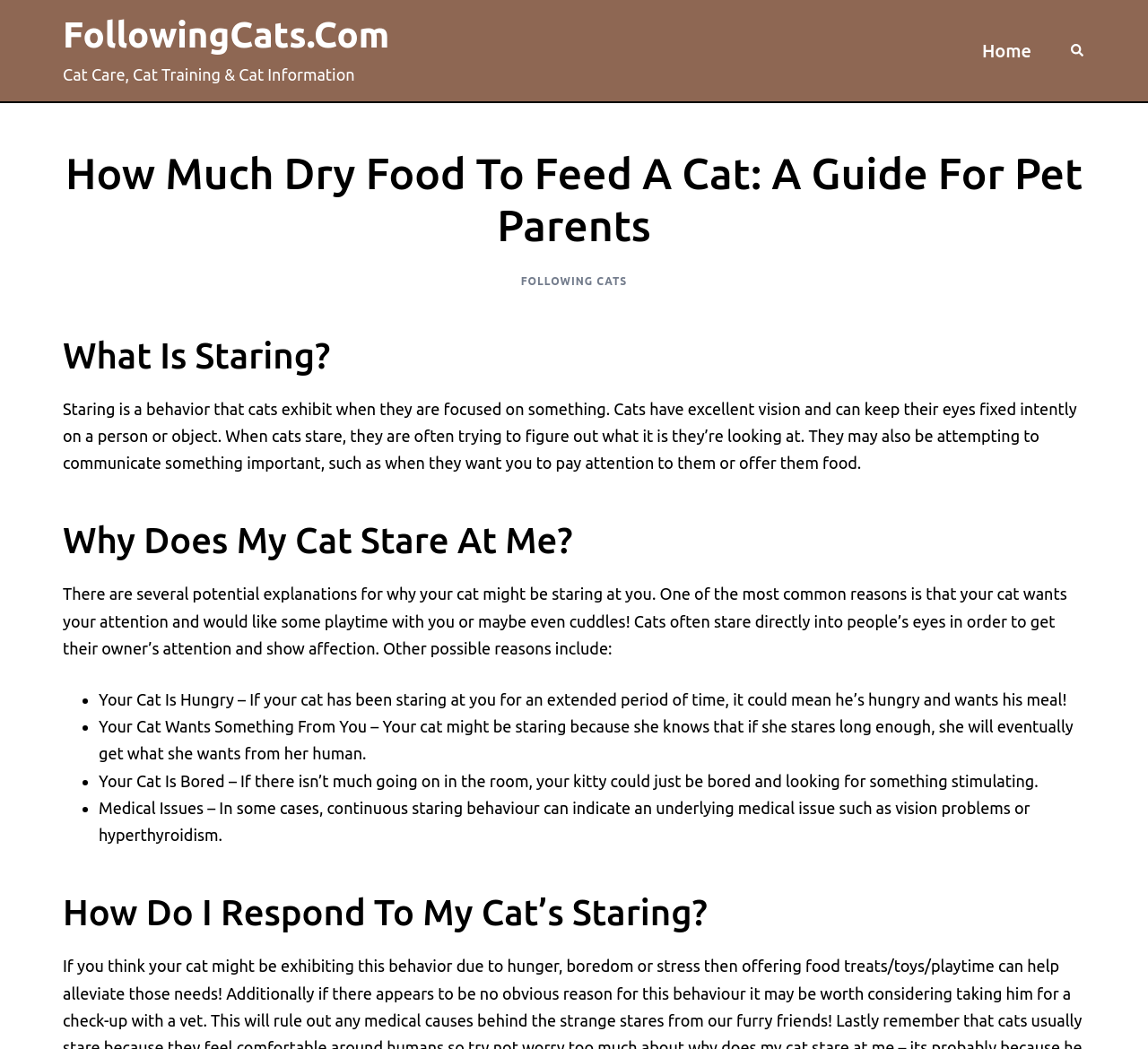What is the purpose of the 'Search' button?
Based on the screenshot, give a detailed explanation to answer the question.

The 'Search' button is likely intended to allow users to search for specific topics or keywords within the website, making it easier to find relevant information.